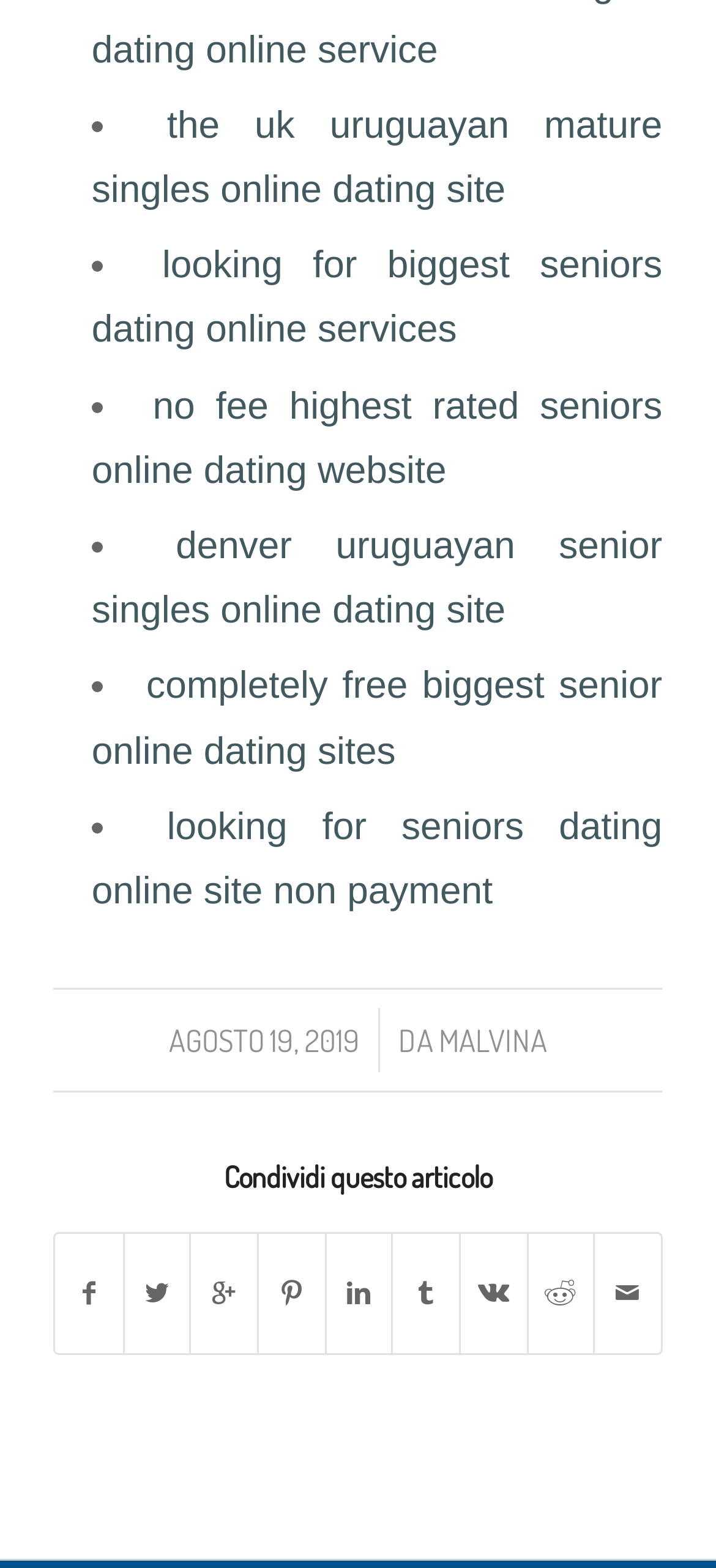Please provide a comprehensive response to the question based on the details in the image: How many list items are there?

I counted the number of list items by looking at the list markers ('•') and their corresponding links. There are 5 list items in total.